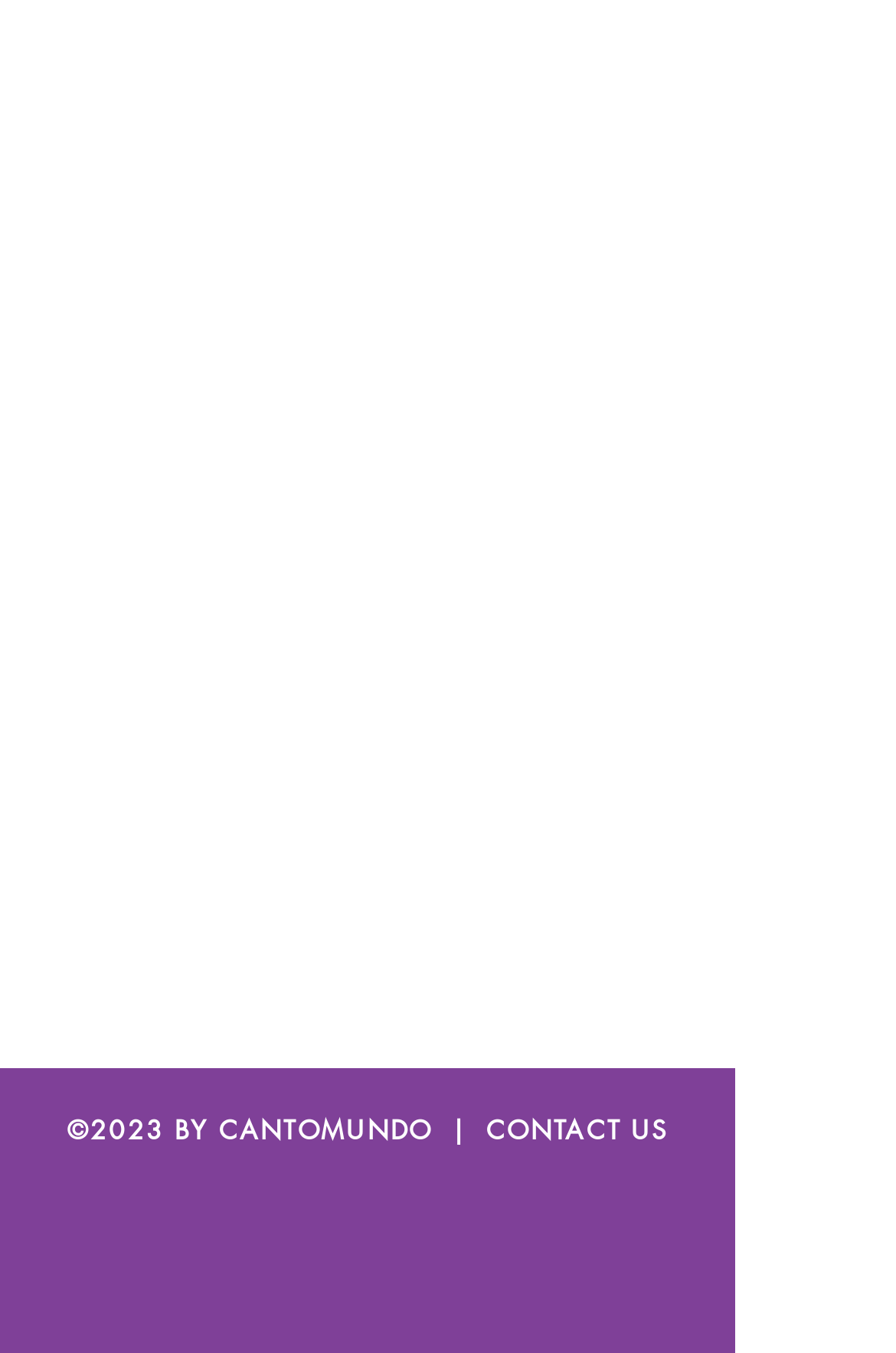Determine the bounding box for the UI element that matches this description: "aria-label="White Instagram Icon"".

[0.346, 0.879, 0.474, 0.963]